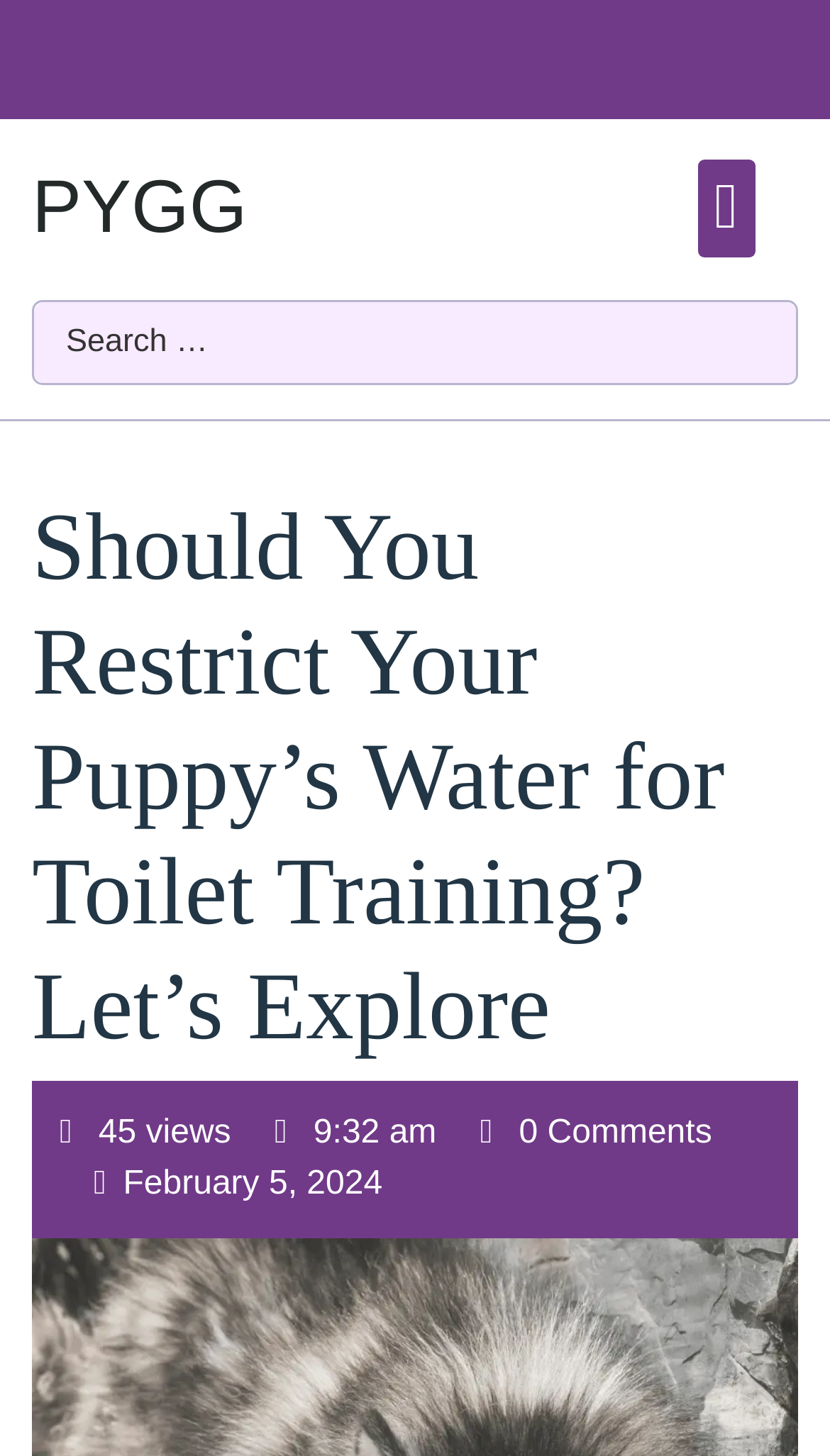What is the topic of the article?
Provide a comprehensive and detailed answer to the question.

Based on the heading 'Should You Restrict Your Puppy’s Water for Toilet Training? Let’s Explore', it is clear that the article is discussing the topic of toilet training for puppies and whether restricting their water intake is a good idea.